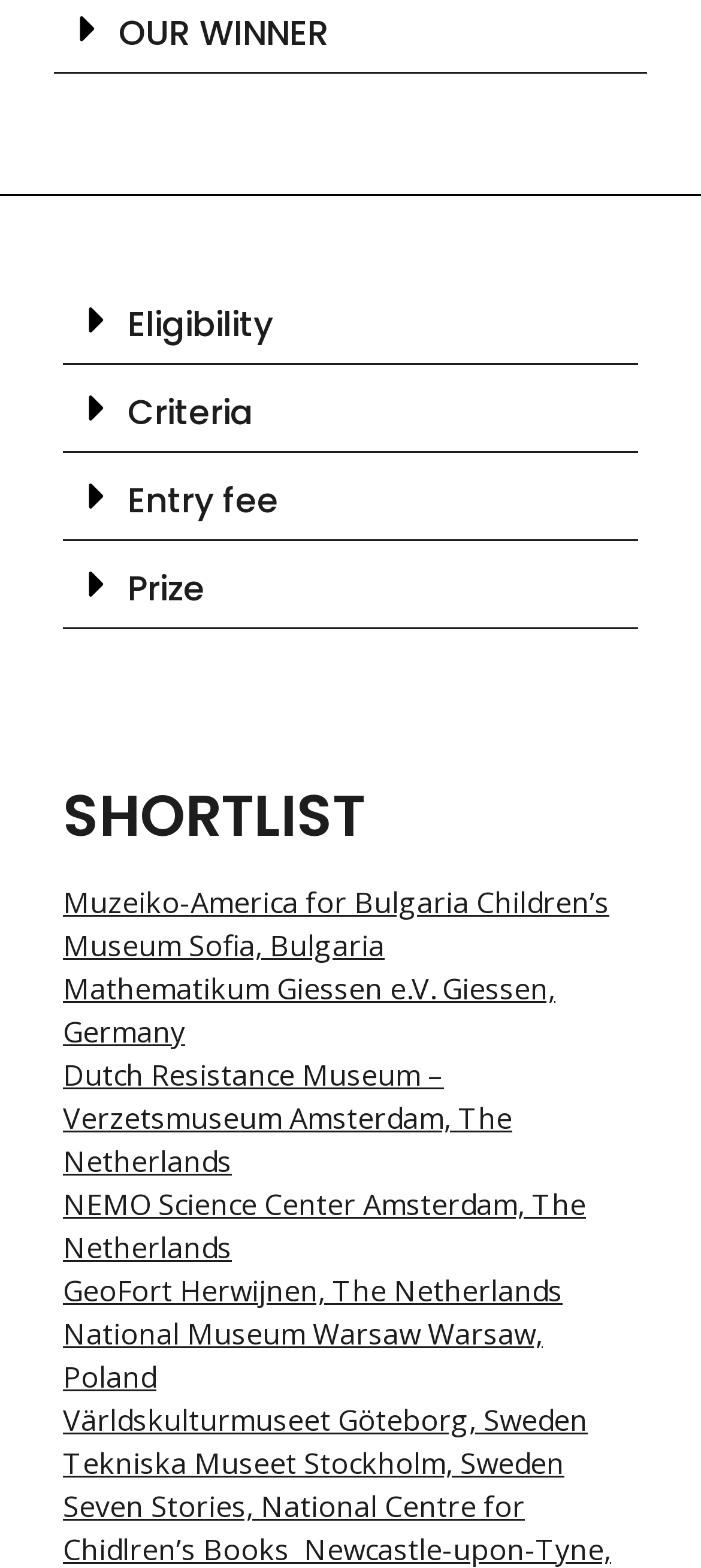What is the category of the 'Prize' button?
From the details in the image, provide a complete and detailed answer to the question.

I analyzed the buttons 'Eligibility', 'Criteria', 'Entry fee', and 'Prize', and inferred that the 'Prize' button is related to award information, as it is part of a series of buttons that provide details about the award.